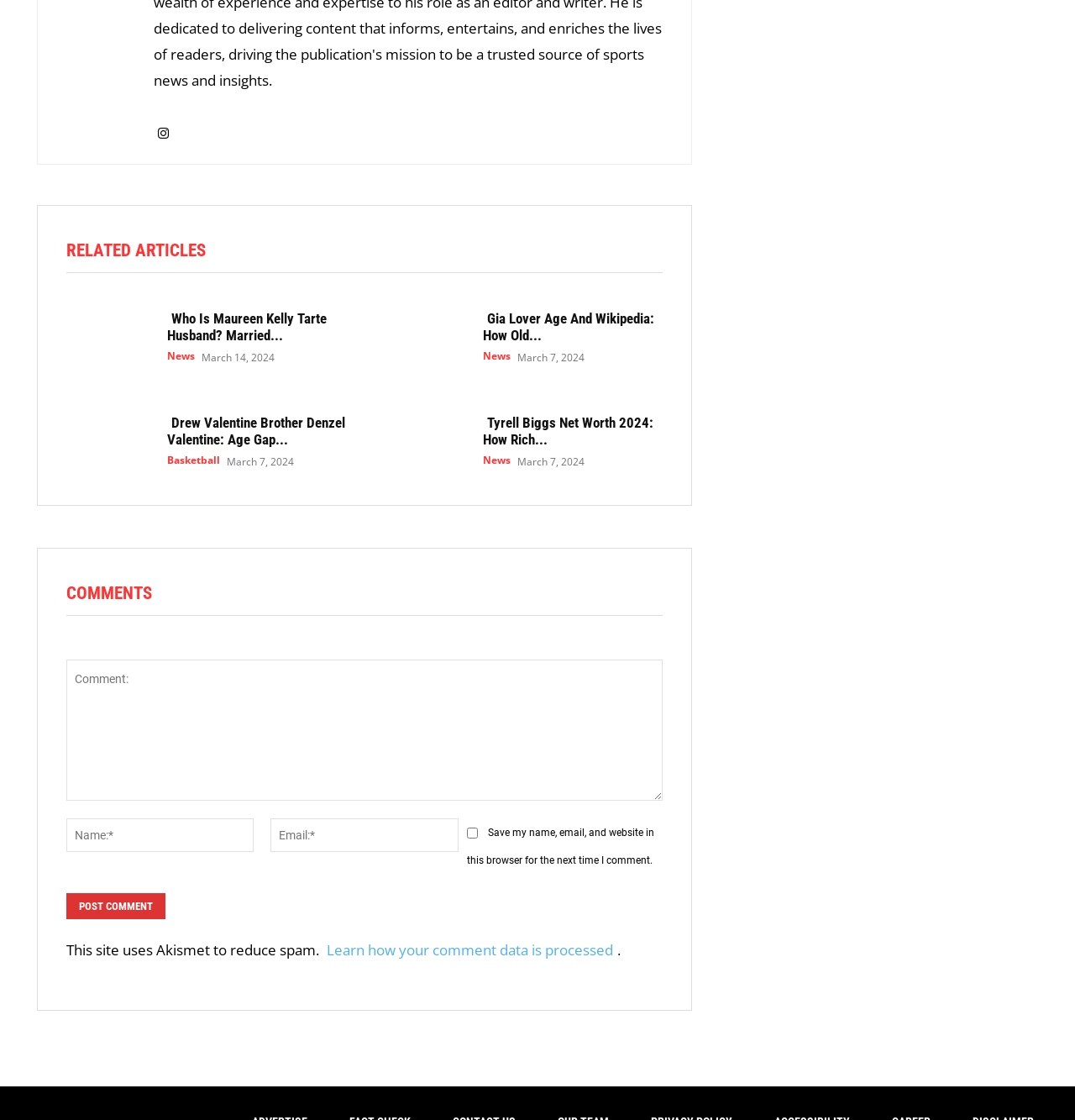Please give a concise answer to this question using a single word or phrase: 
What is the name of the book Ben liked?

Harry Potter and the Goblet of Fire